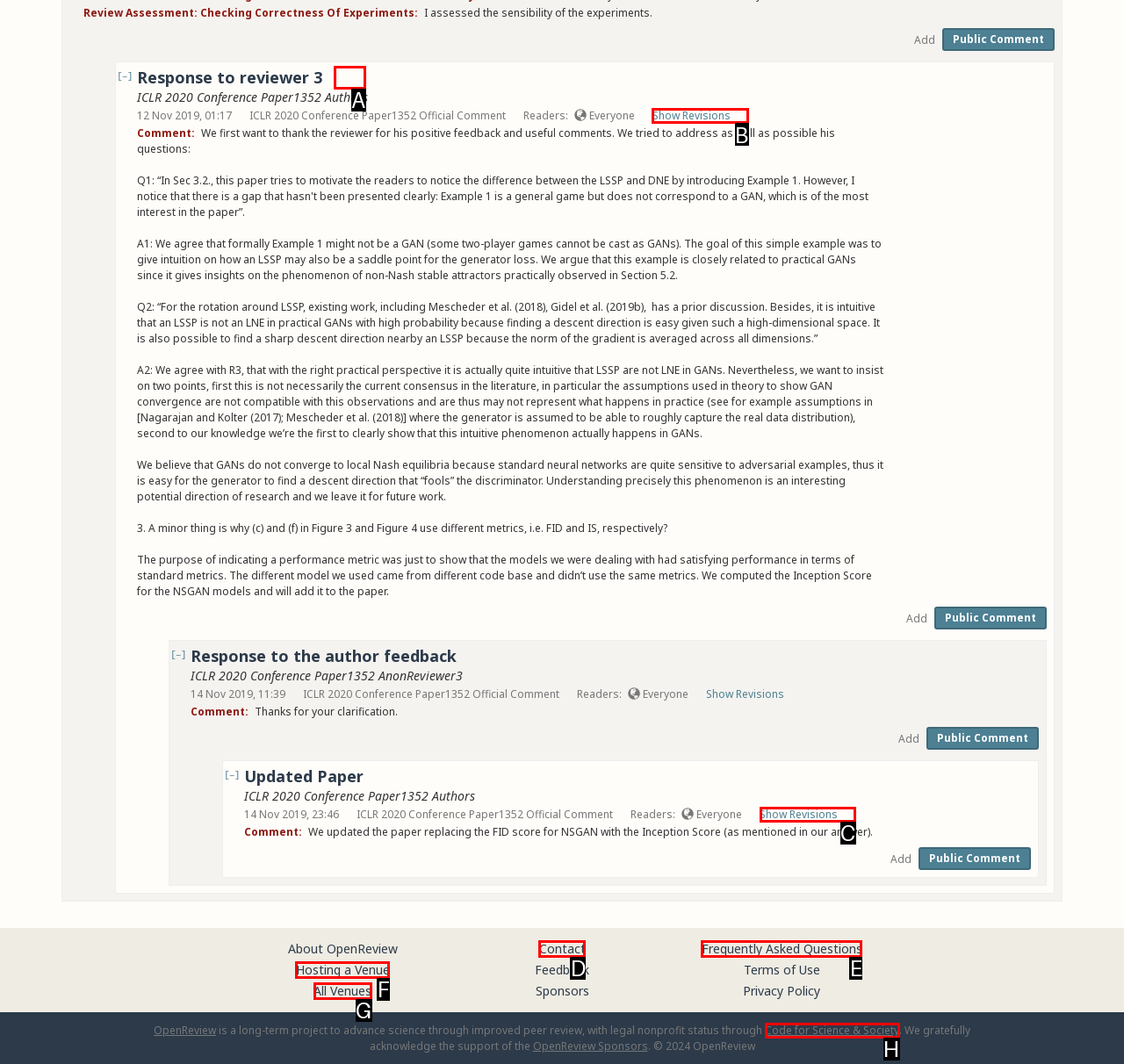Determine the letter of the element you should click to carry out the task: Show Revisions
Answer with the letter from the given choices.

B